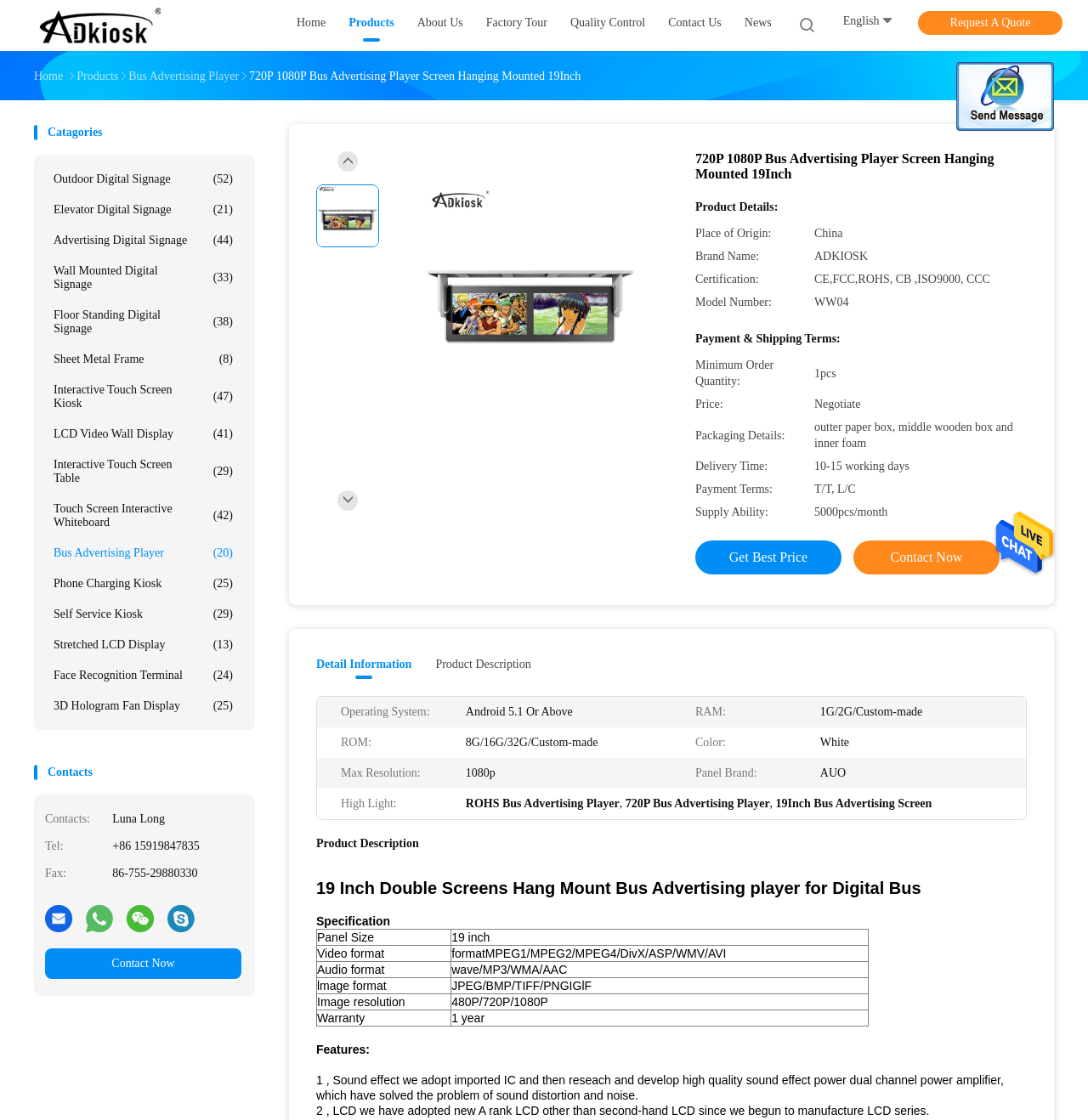Answer the question briefly using a single word or phrase: 
What is the product name?

720P 1080P Bus Advertising Player Screen Hanging Mounted 19Inch